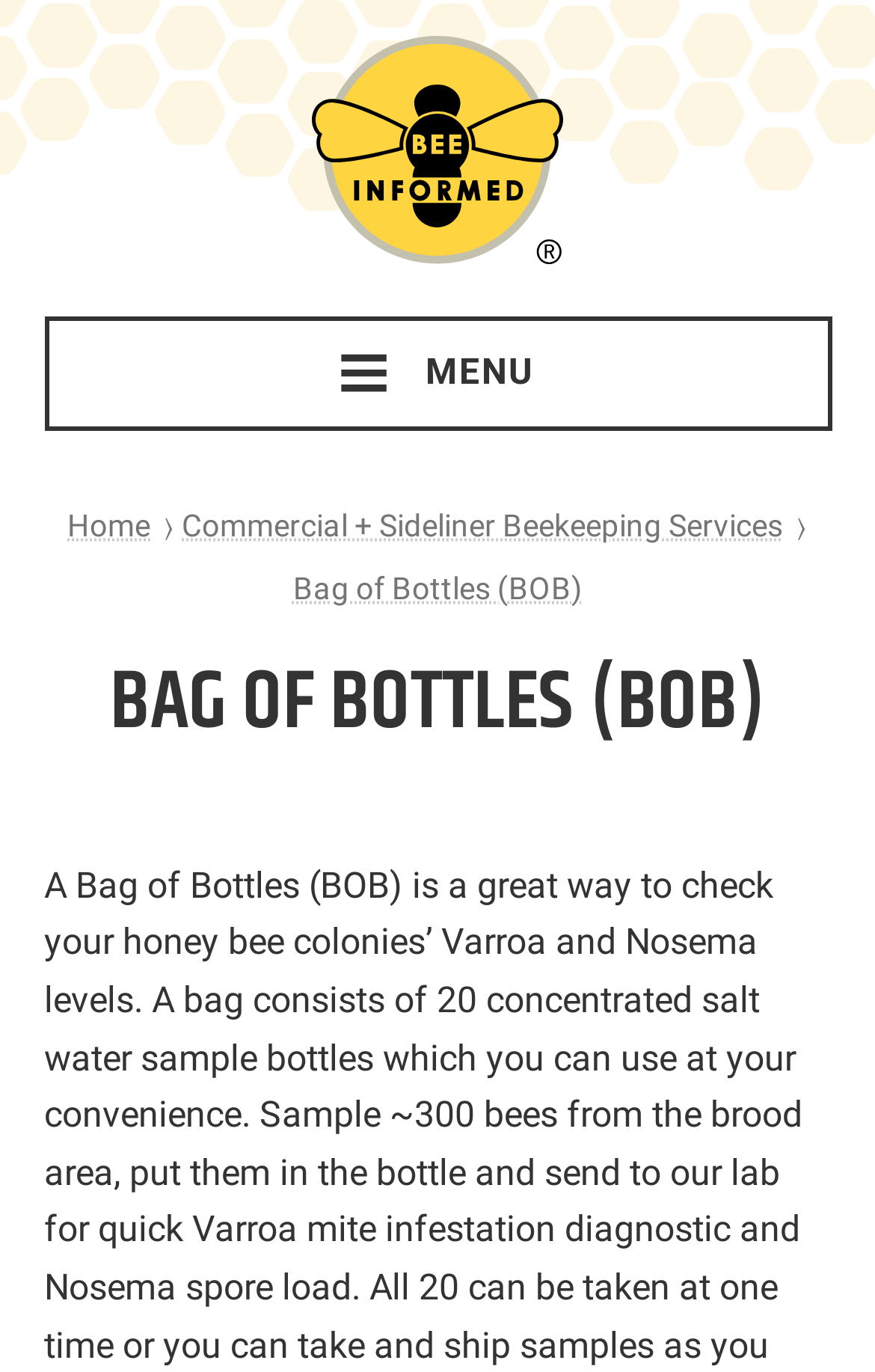Determine the heading of the webpage and extract its text content.

BAG OF BOTTLES (BOB)